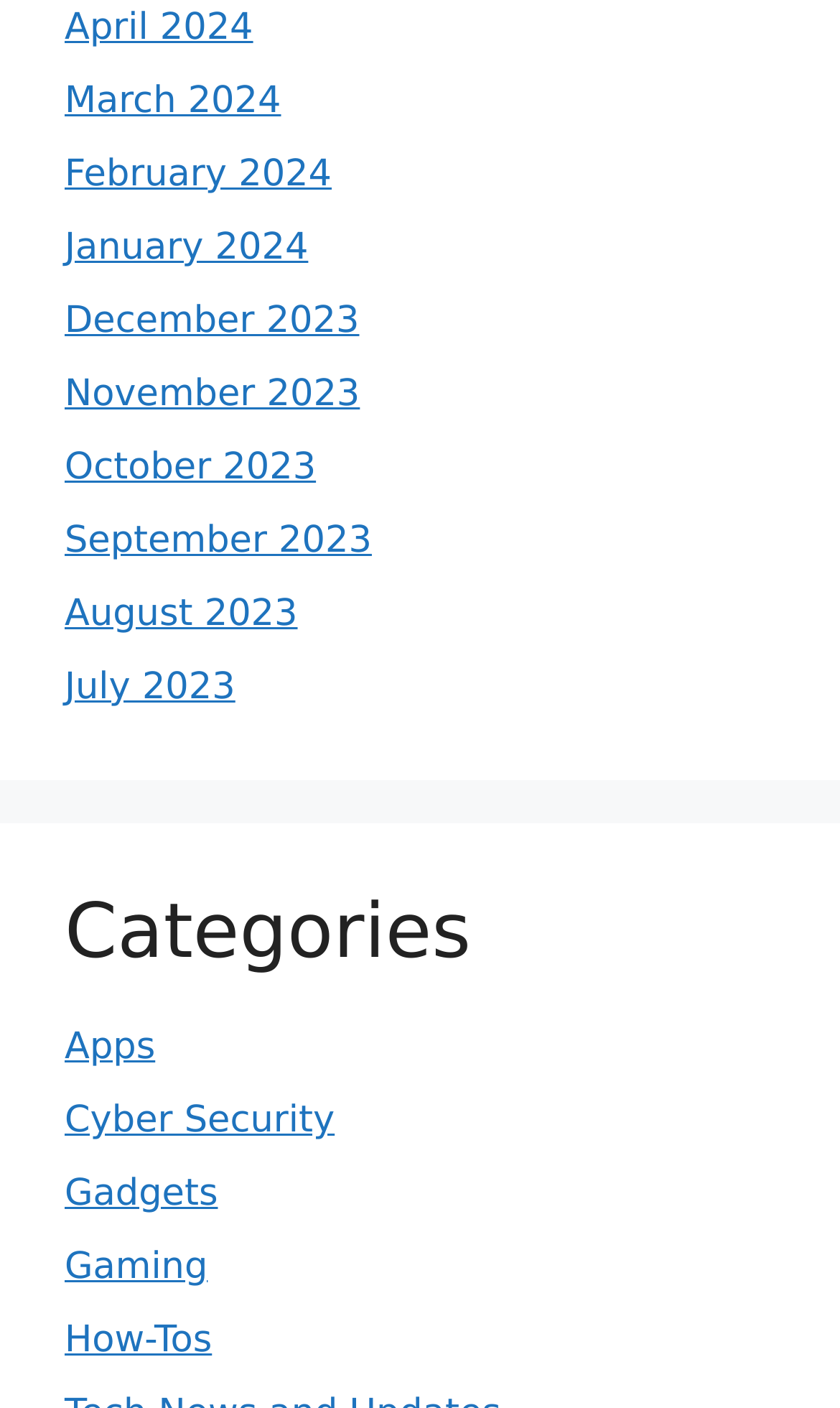What are the categories listed on the webpage?
Using the visual information, answer the question in a single word or phrase.

Apps, Cyber Security, Gadgets, Gaming, How-Tos